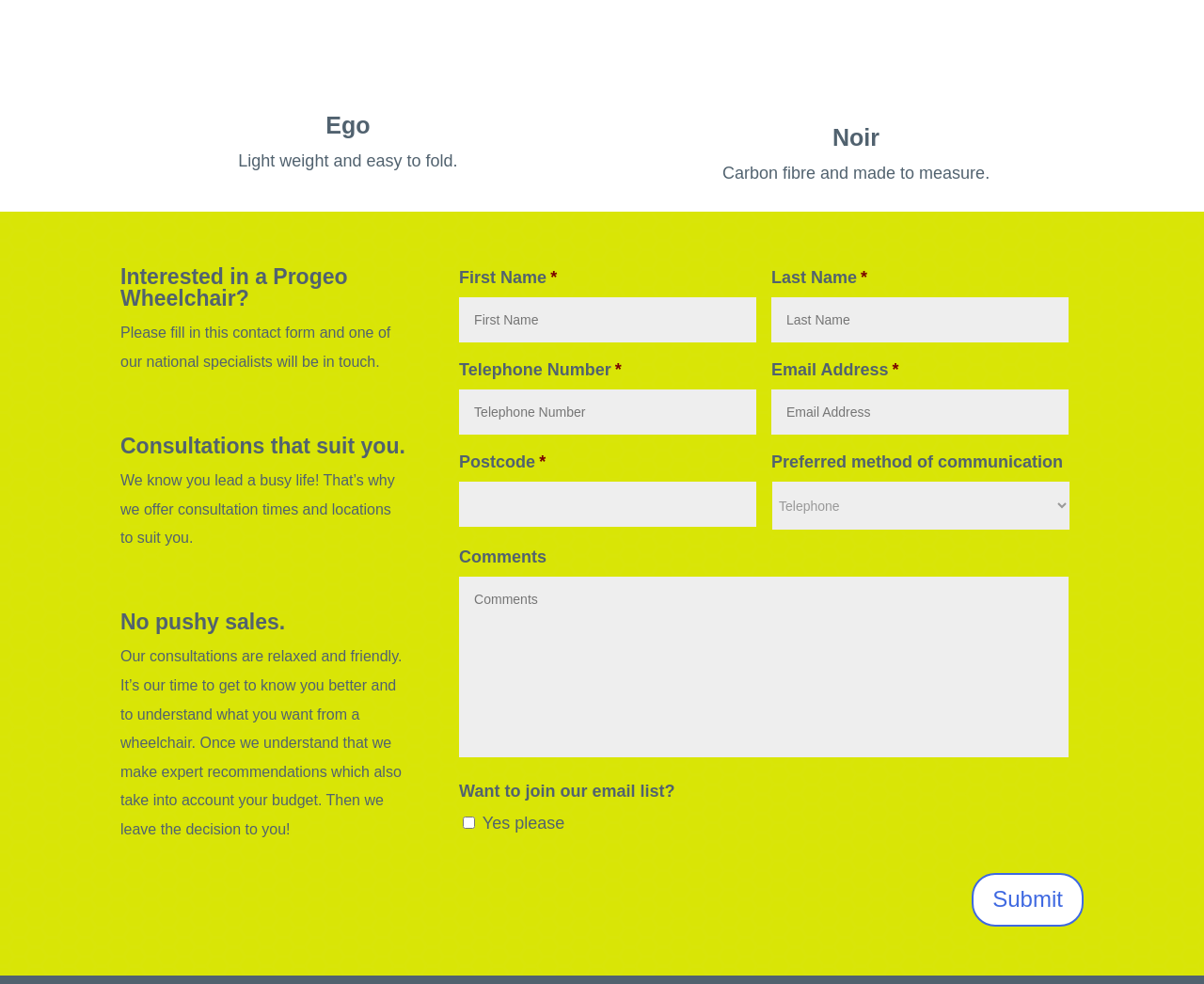Highlight the bounding box coordinates of the region I should click on to meet the following instruction: "Click the 'Ego' link".

[0.271, 0.114, 0.307, 0.141]